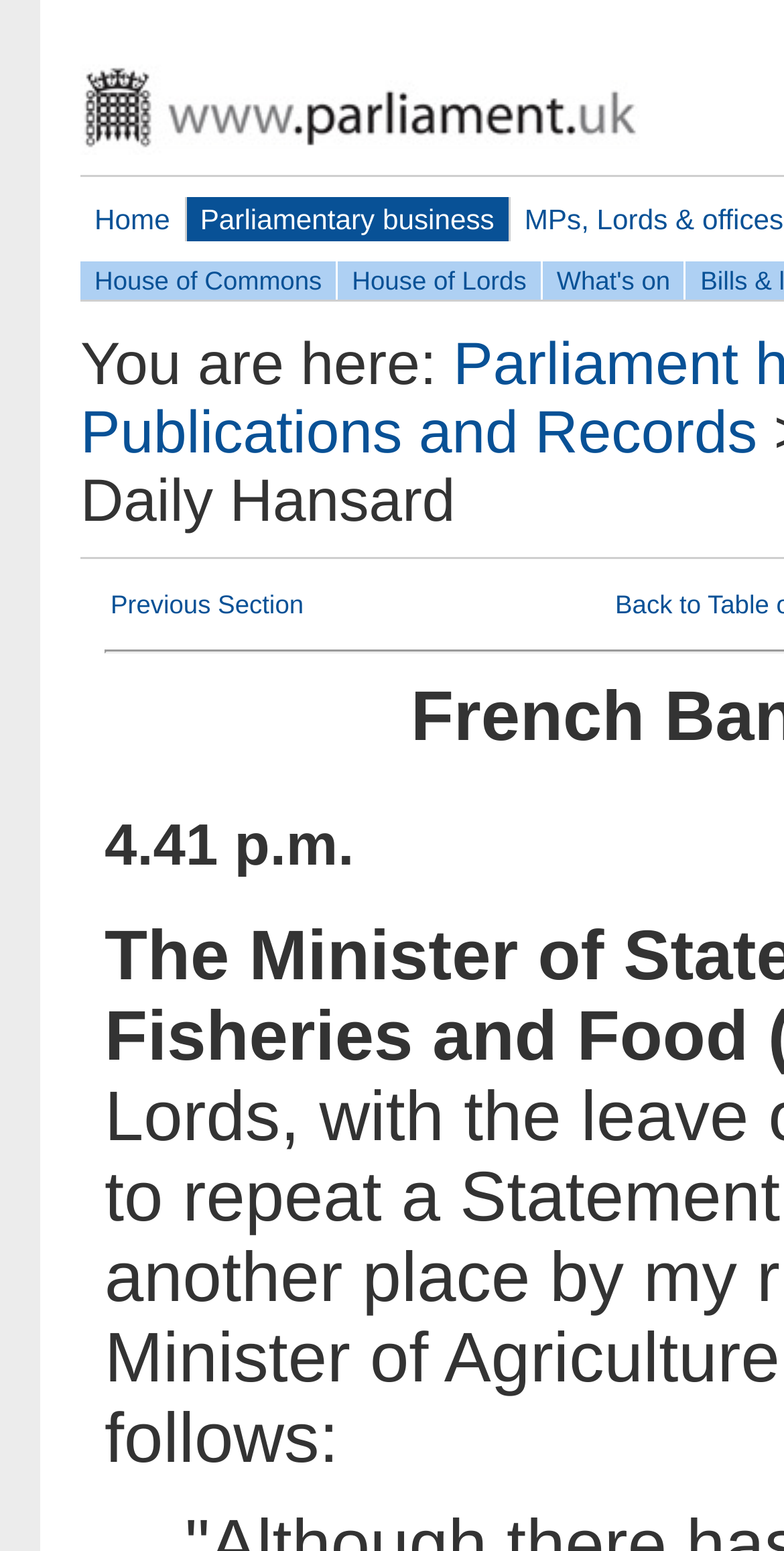Use a single word or phrase to respond to the question:
What is the name of the section below the top navigation bar?

Daily Hansard